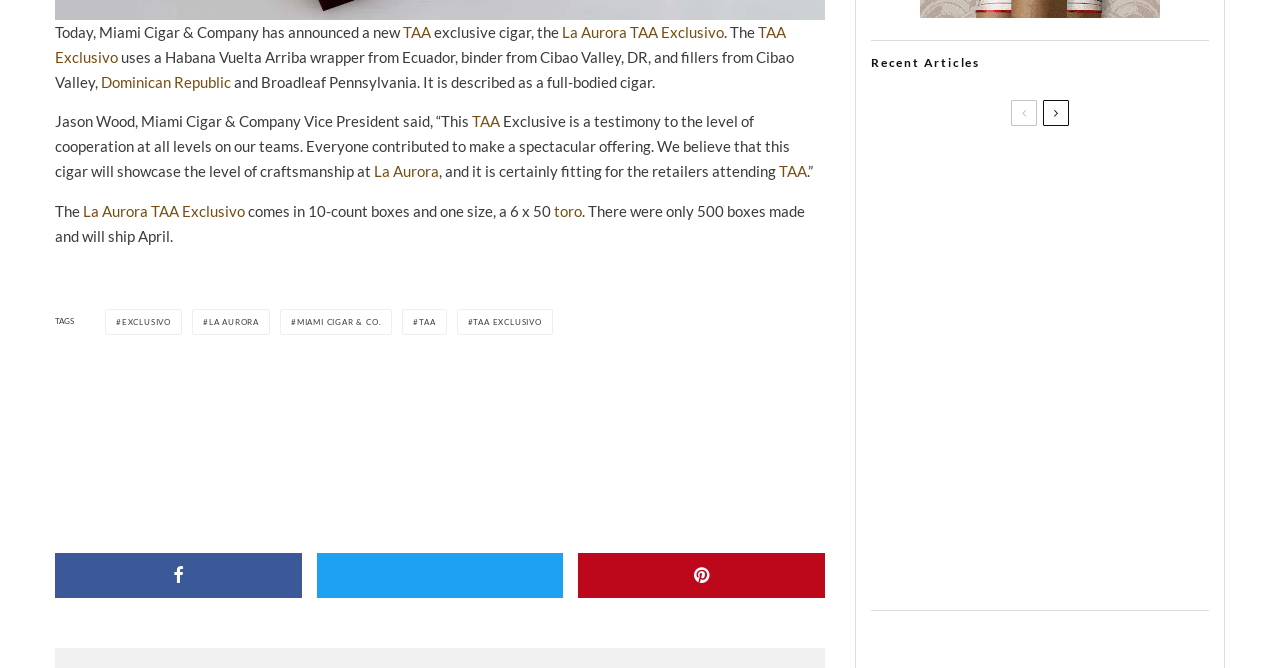Based on the visual content of the image, answer the question thoroughly: What is the rating of the Saga Solaz Corona cigar?

The article lists several cigar reviews, including the Saga Solaz Corona, which has a rating of 93%. This rating is likely based on a blind cigar review, which is a method of evaluating cigars without knowing their identity.